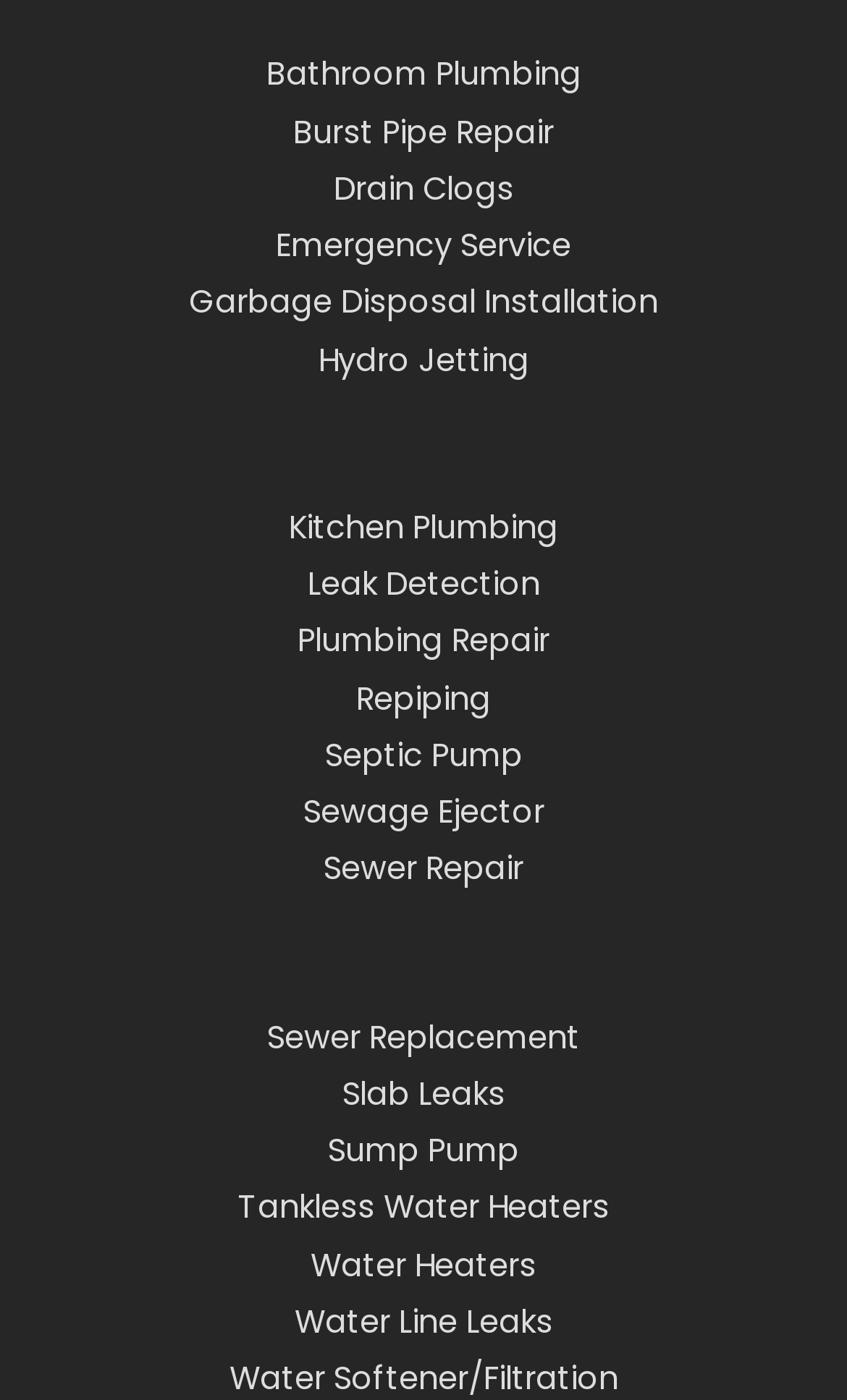Please provide a comprehensive response to the question based on the details in the image: How many heading elements are in the footer section?

I counted the number of heading elements within the complementary element with the description 'Footer Widget 3', which has a bounding box coordinate of [0.051, 0.293, 0.949, 0.641]. There are 2 heading elements within this section.